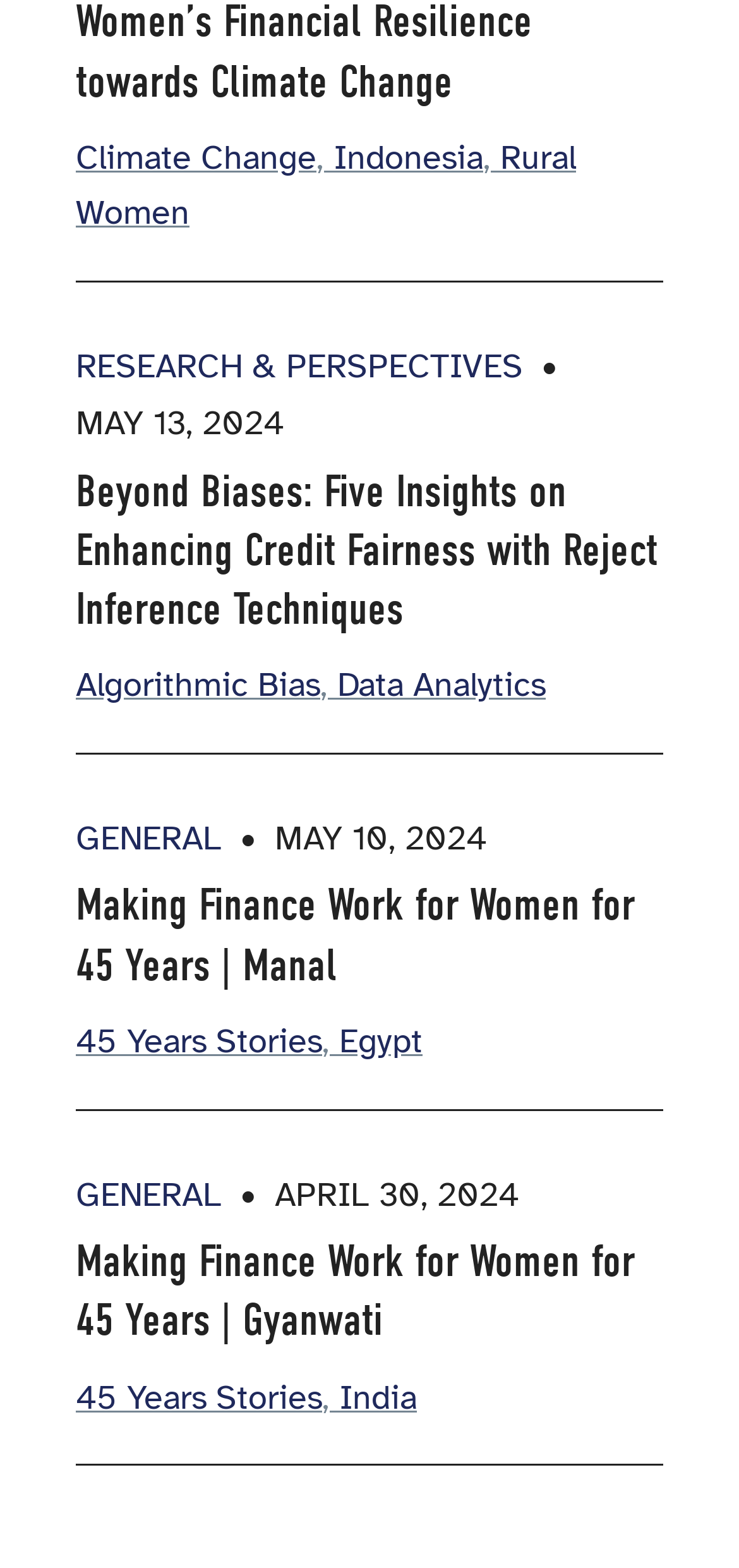Pinpoint the bounding box coordinates of the clickable area necessary to execute the following instruction: "Explore Algorithmic Bias". The coordinates should be given as four float numbers between 0 and 1, namely [left, top, right, bottom].

[0.103, 0.423, 0.433, 0.45]